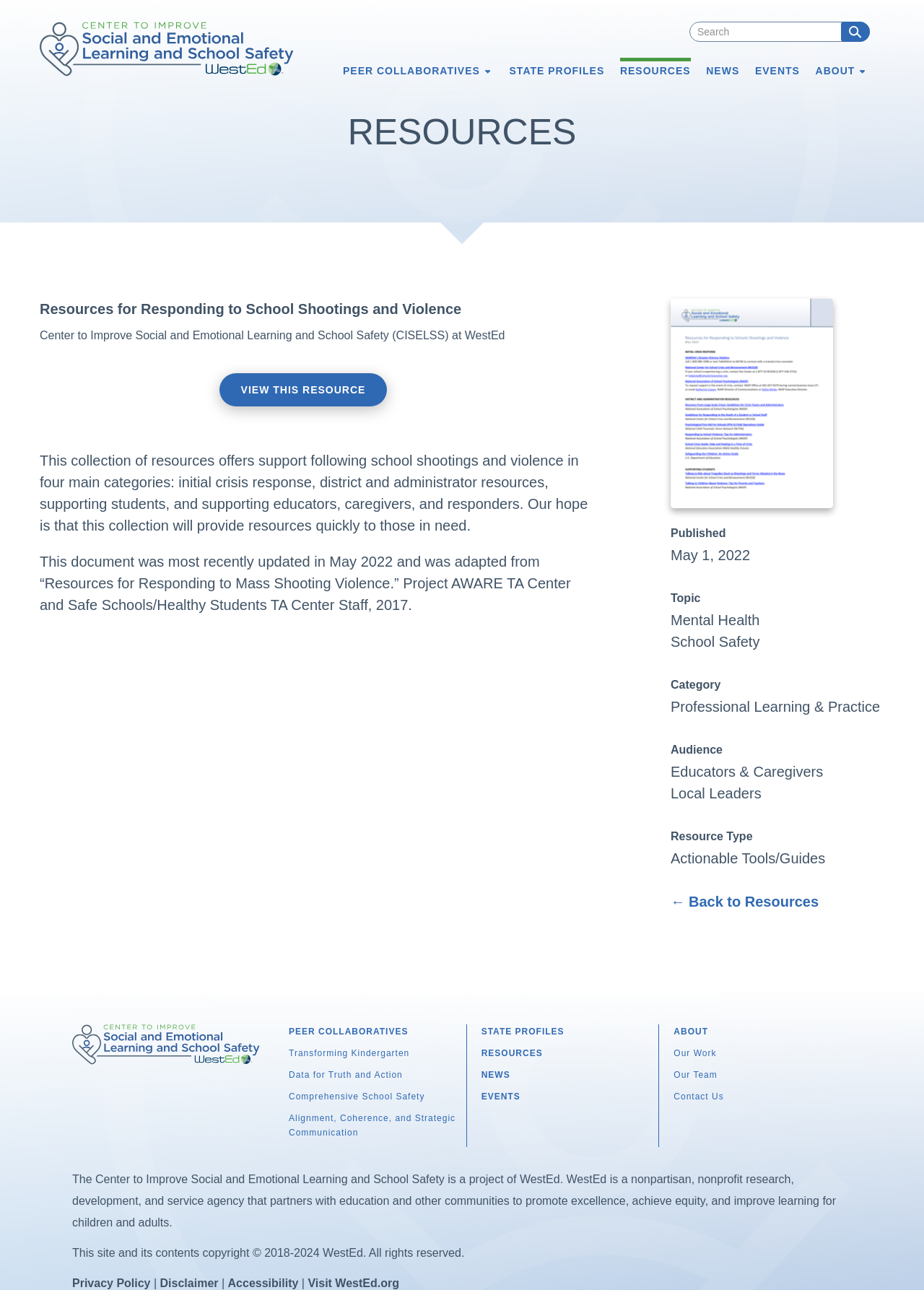Identify the bounding box coordinates of the specific part of the webpage to click to complete this instruction: "Back to resources".

[0.726, 0.693, 0.886, 0.705]